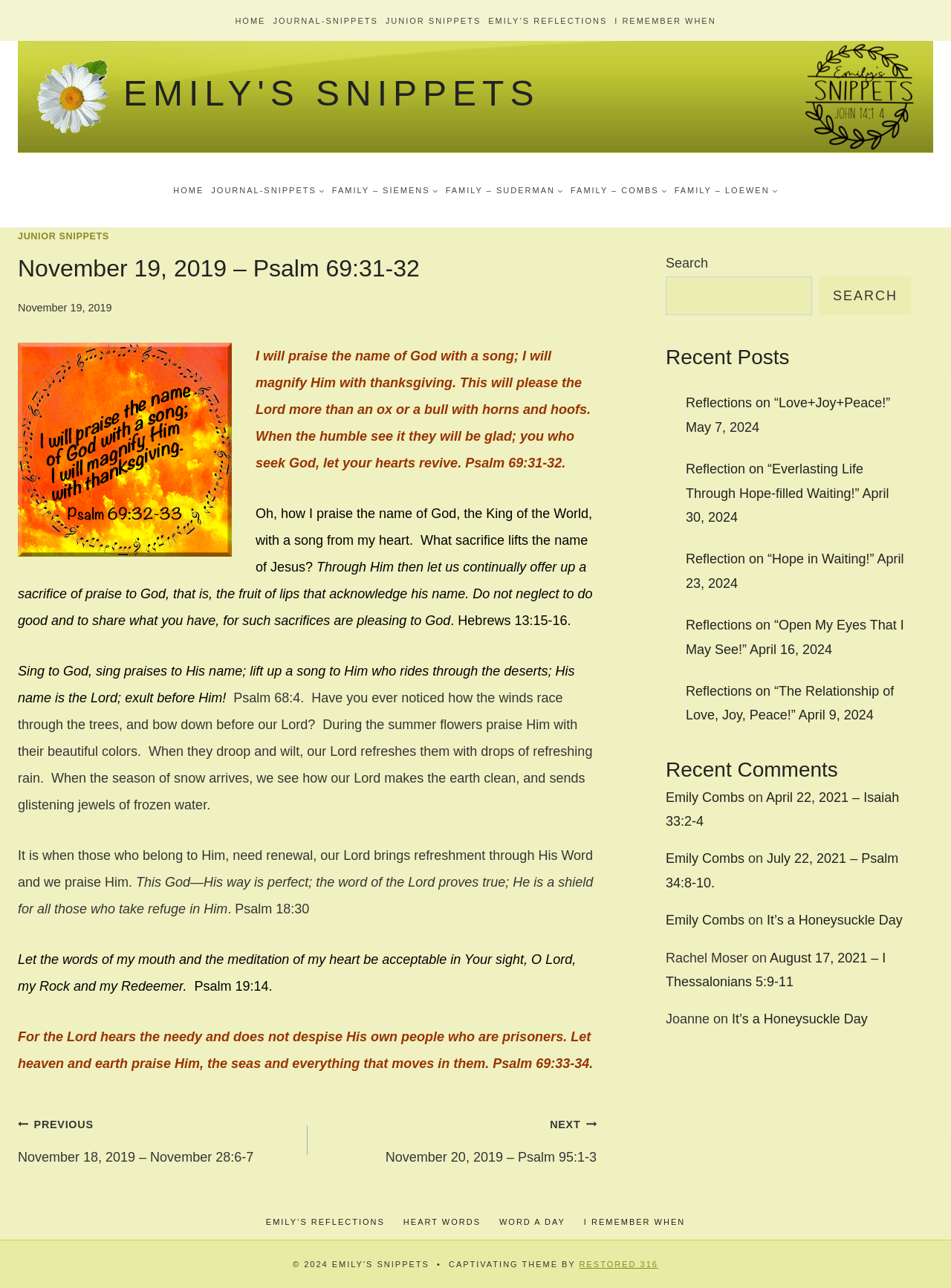Identify the bounding box for the UI element described as: "Home". Ensure the coordinates are four float numbers between 0 and 1, formatted as [left, top, right, bottom].

[0.243, 0.006, 0.283, 0.026]